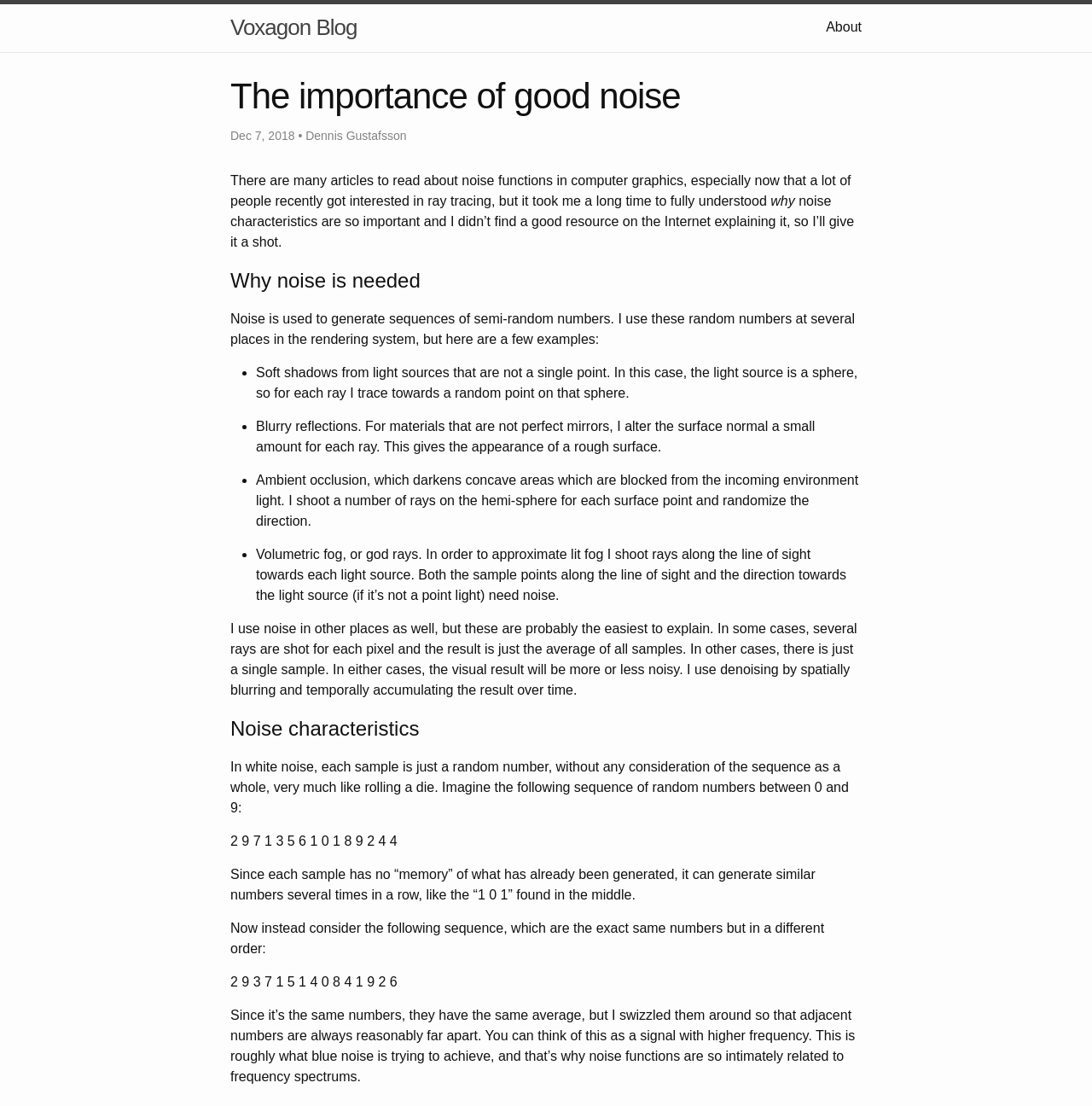Based on the element description "About", predict the bounding box coordinates of the UI element.

[0.756, 0.018, 0.789, 0.031]